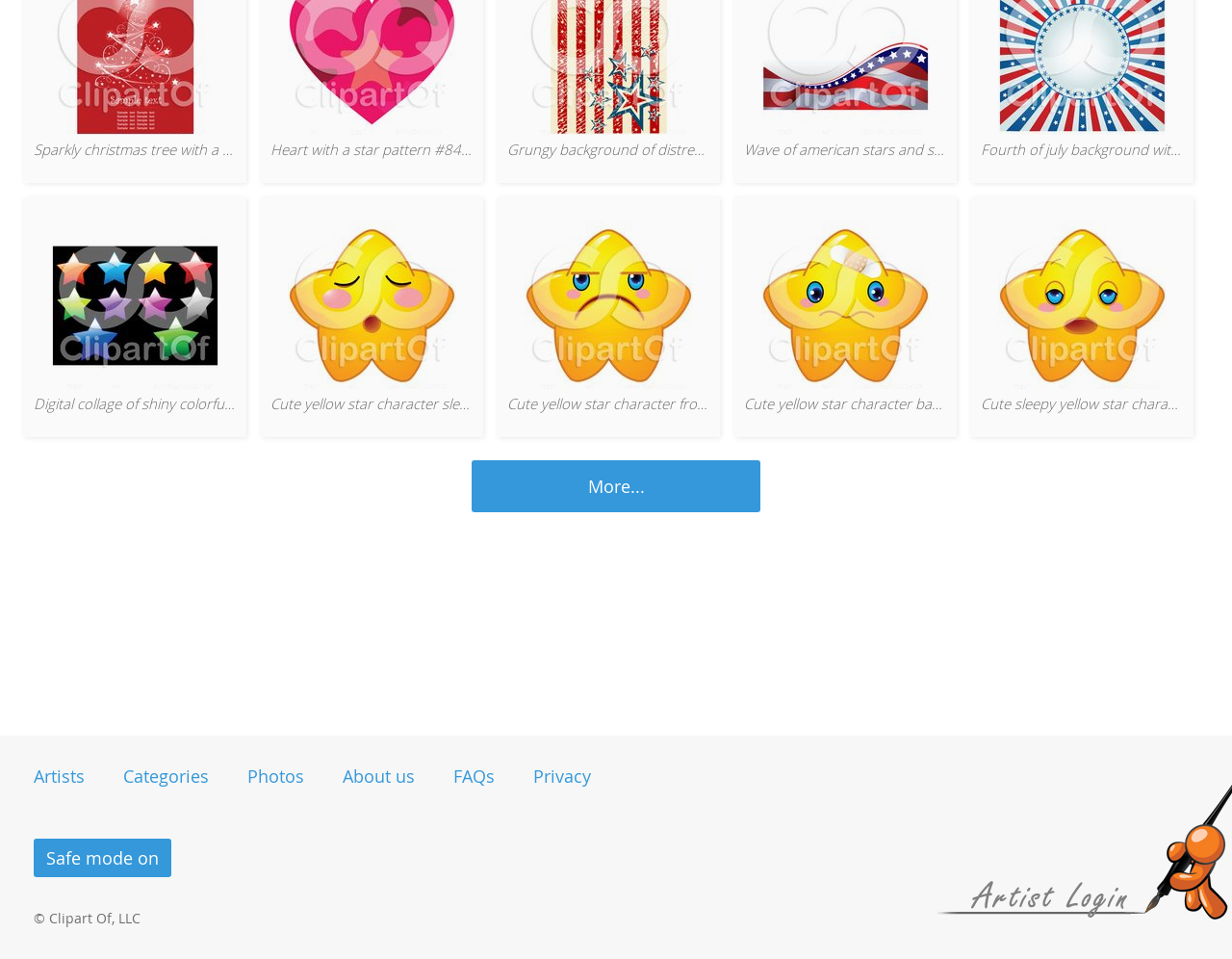Pinpoint the bounding box coordinates of the clickable area necessary to execute the following instruction: "Explore categories". The coordinates should be given as four float numbers between 0 and 1, namely [left, top, right, bottom].

[0.1, 0.797, 0.17, 0.824]